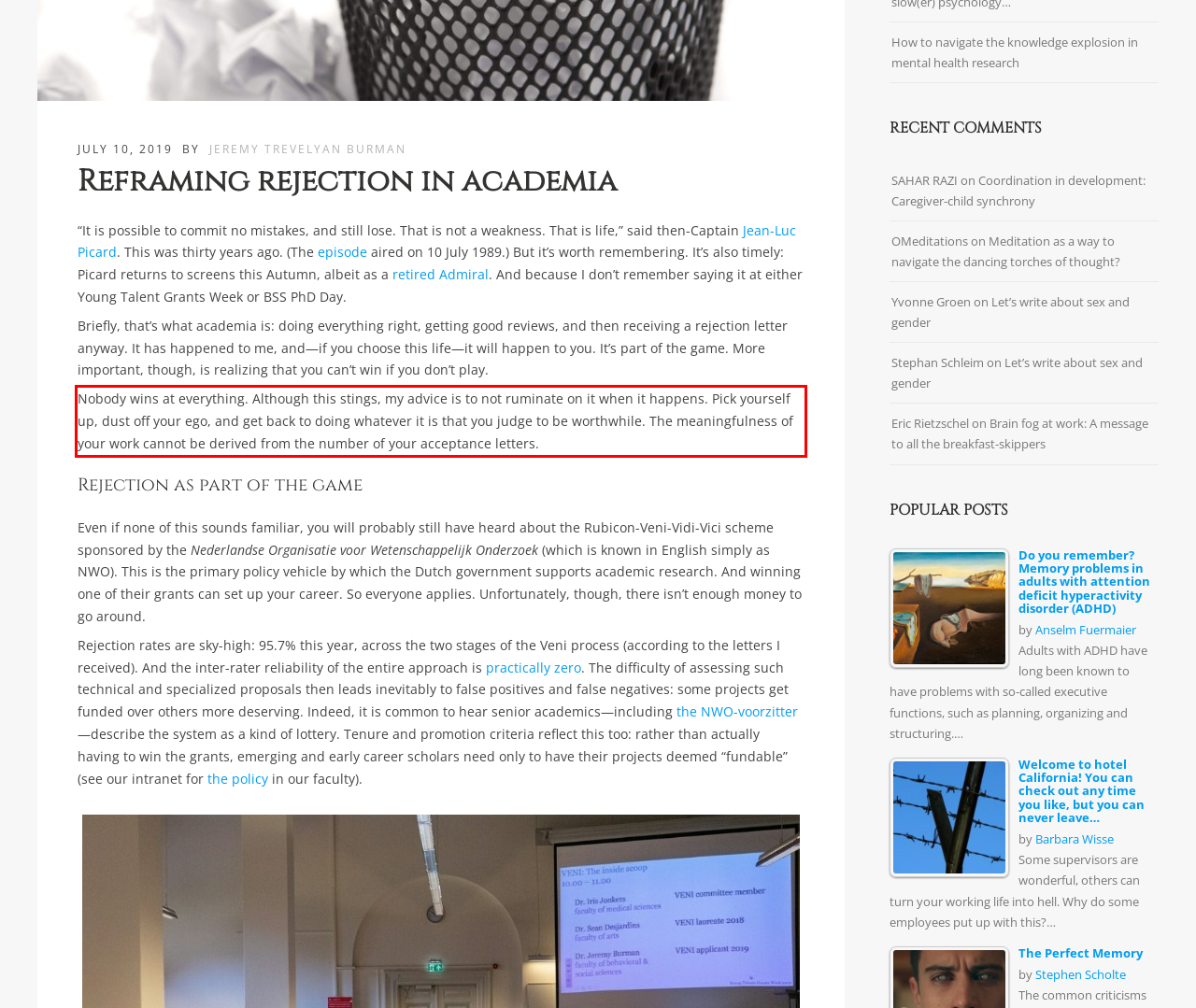Using the webpage screenshot, recognize and capture the text within the red bounding box.

Nobody wins at everything. Although this stings, my advice is to not ruminate on it when it happens. Pick yourself up, dust off your ego, and get back to doing whatever it is that you judge to be worthwhile. The meaningfulness of your work cannot be derived from the number of your acceptance letters.